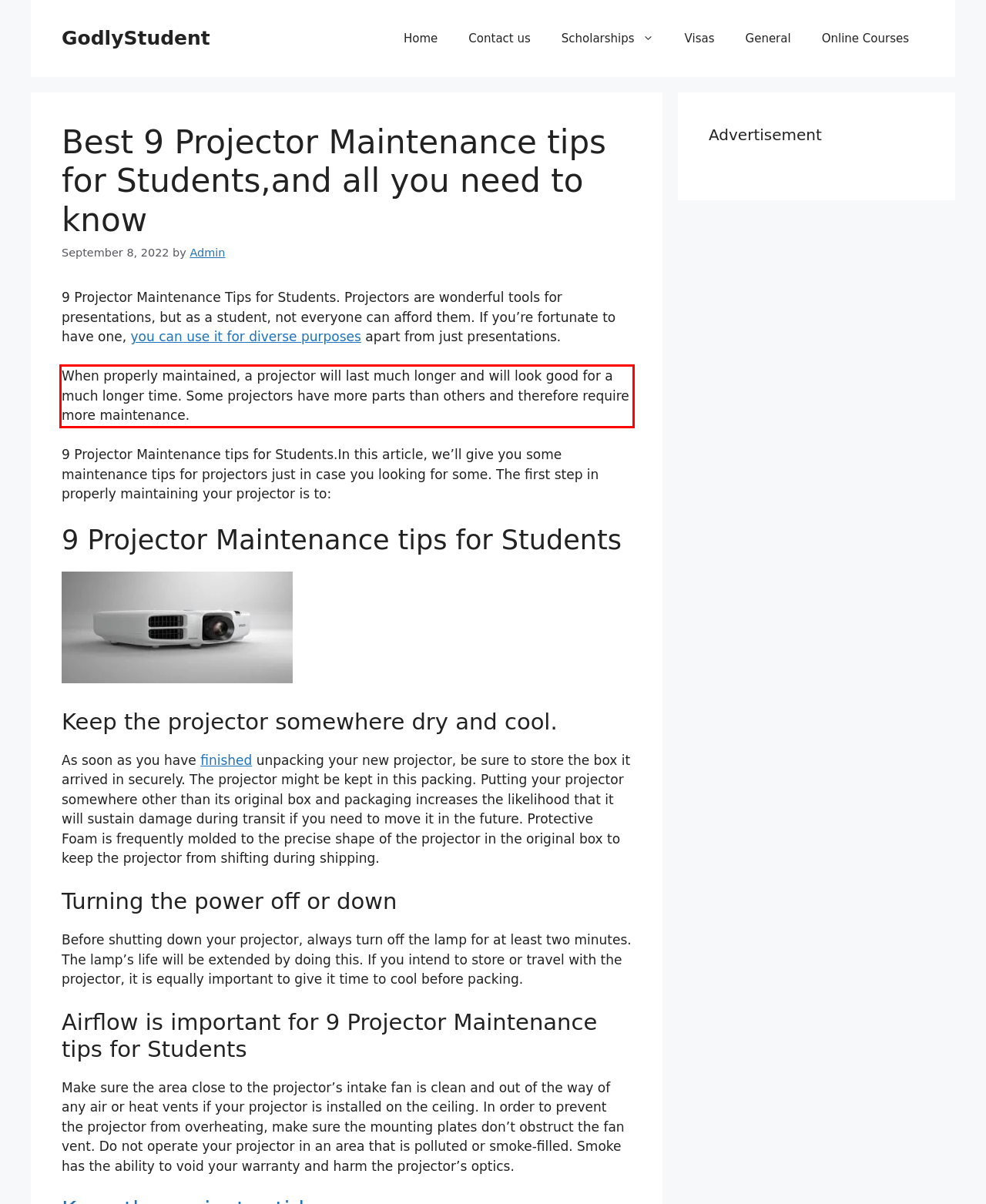You are presented with a screenshot containing a red rectangle. Extract the text found inside this red bounding box.

When properly maintained, a projector will last much longer and will look good for a much longer time. Some projectors have more parts than others and therefore require more maintenance.